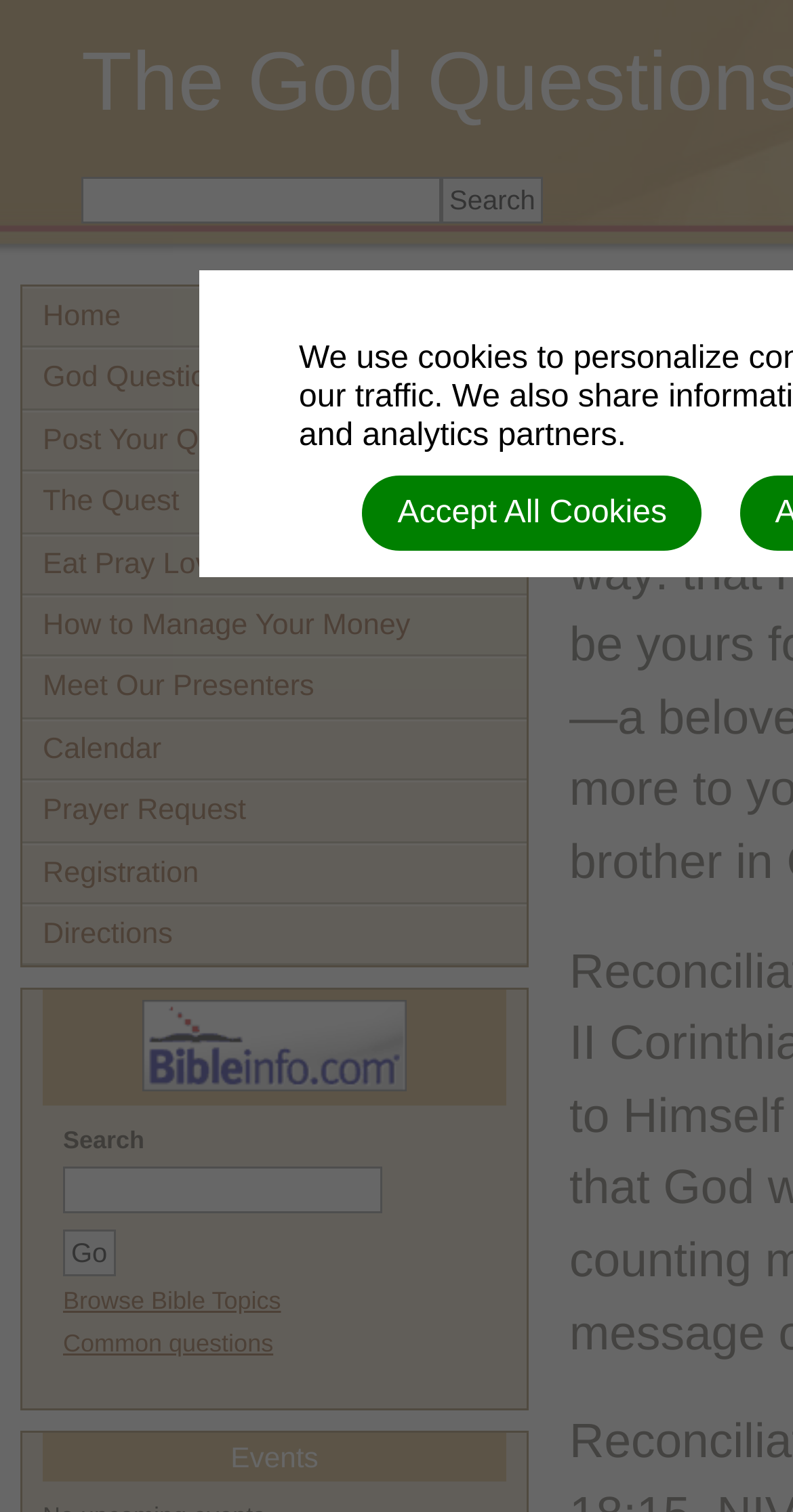Highlight the bounding box coordinates of the region I should click on to meet the following instruction: "Click on Home".

[0.028, 0.19, 0.664, 0.23]